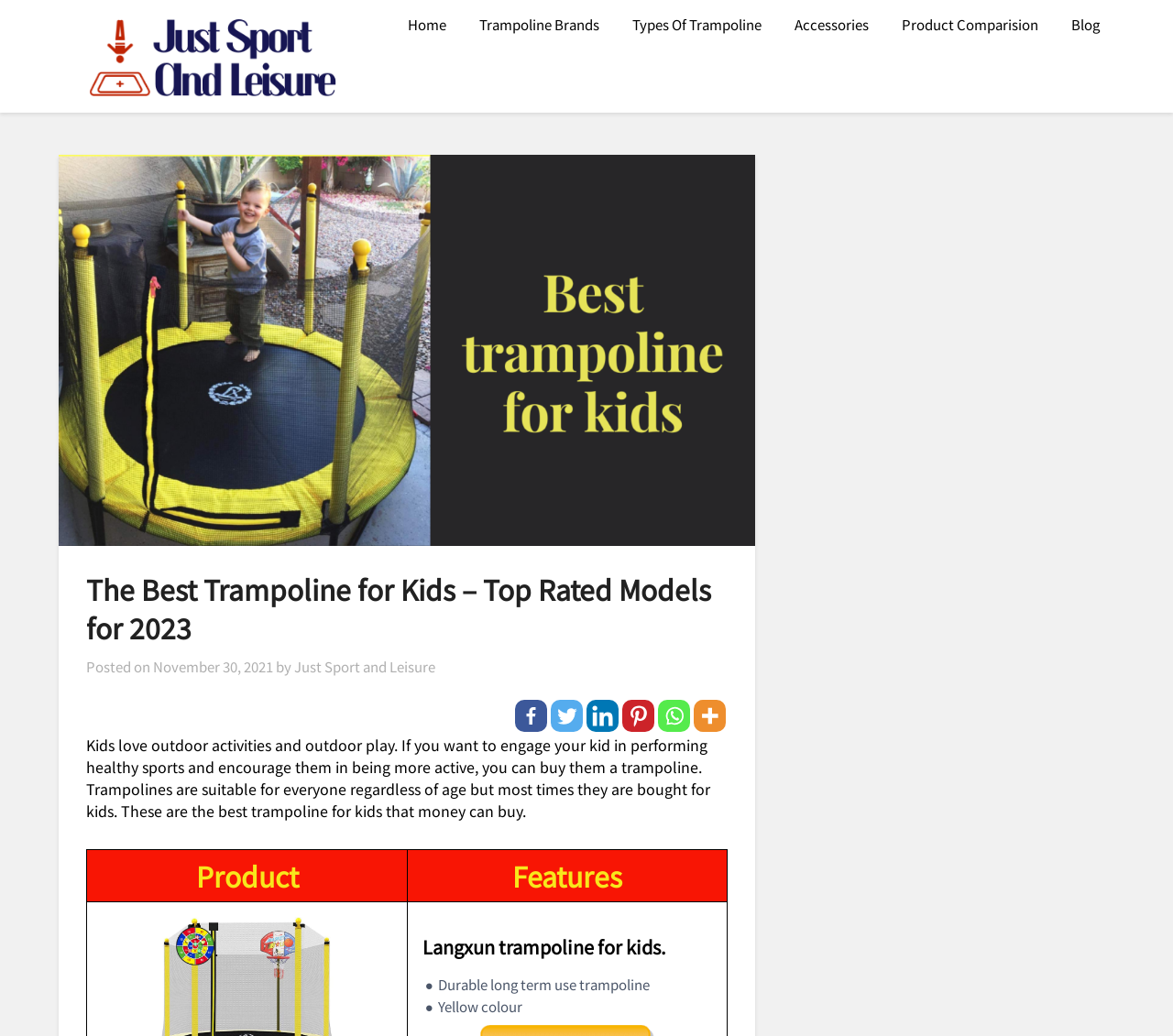Locate the bounding box coordinates of the area to click to fulfill this instruction: "Click on the 'Home' link". The bounding box should be presented as four float numbers between 0 and 1, in the order [left, top, right, bottom].

[0.335, 0.0, 0.393, 0.048]